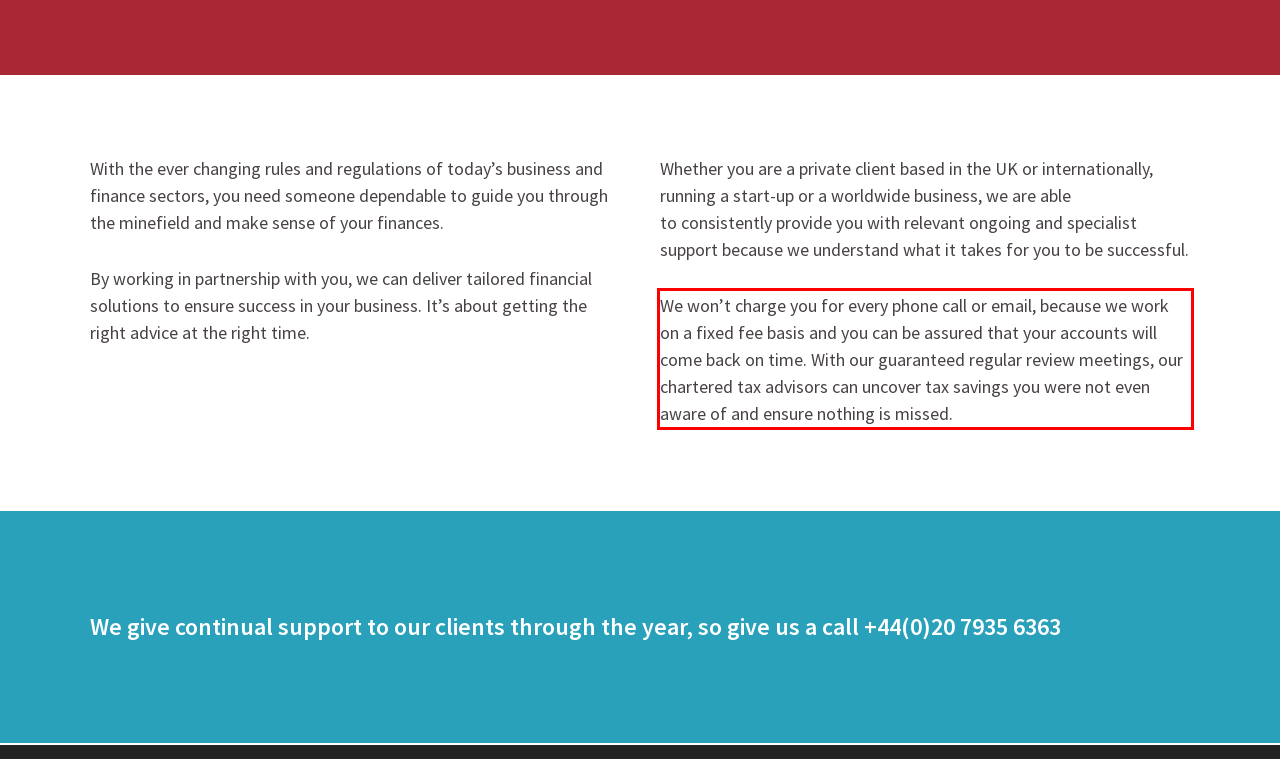You have a screenshot of a webpage with a red bounding box. Identify and extract the text content located inside the red bounding box.

We won’t charge you for every phone call or email, because we work on a fixed fee basis and you can be assured that your accounts will come back on time. With our guaranteed regular review meetings, our chartered tax advisors can uncover tax savings you were not even aware of and ensure nothing is missed.